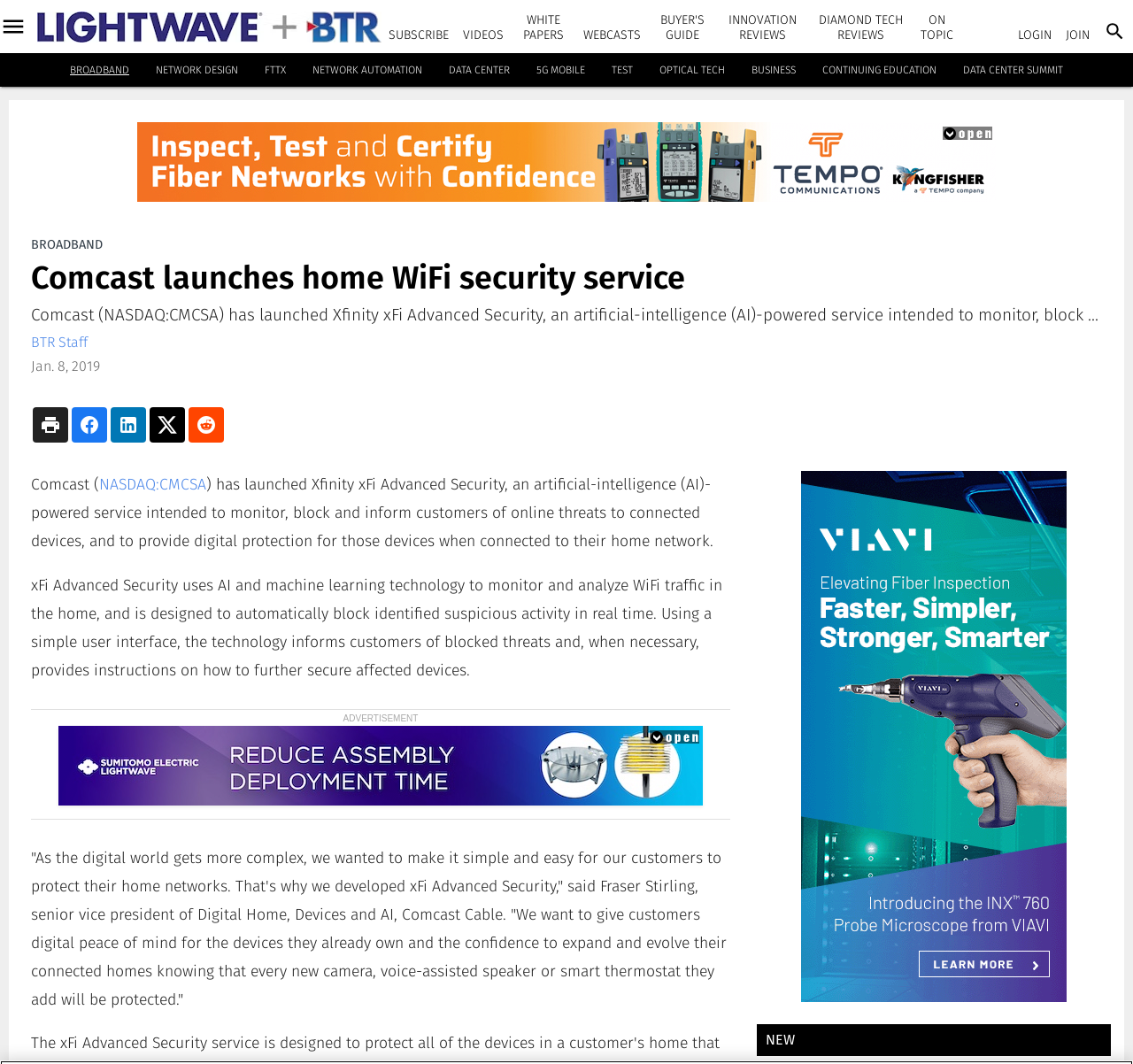Provide the bounding box for the UI element matching this description: "Network Design".

[0.138, 0.06, 0.21, 0.072]